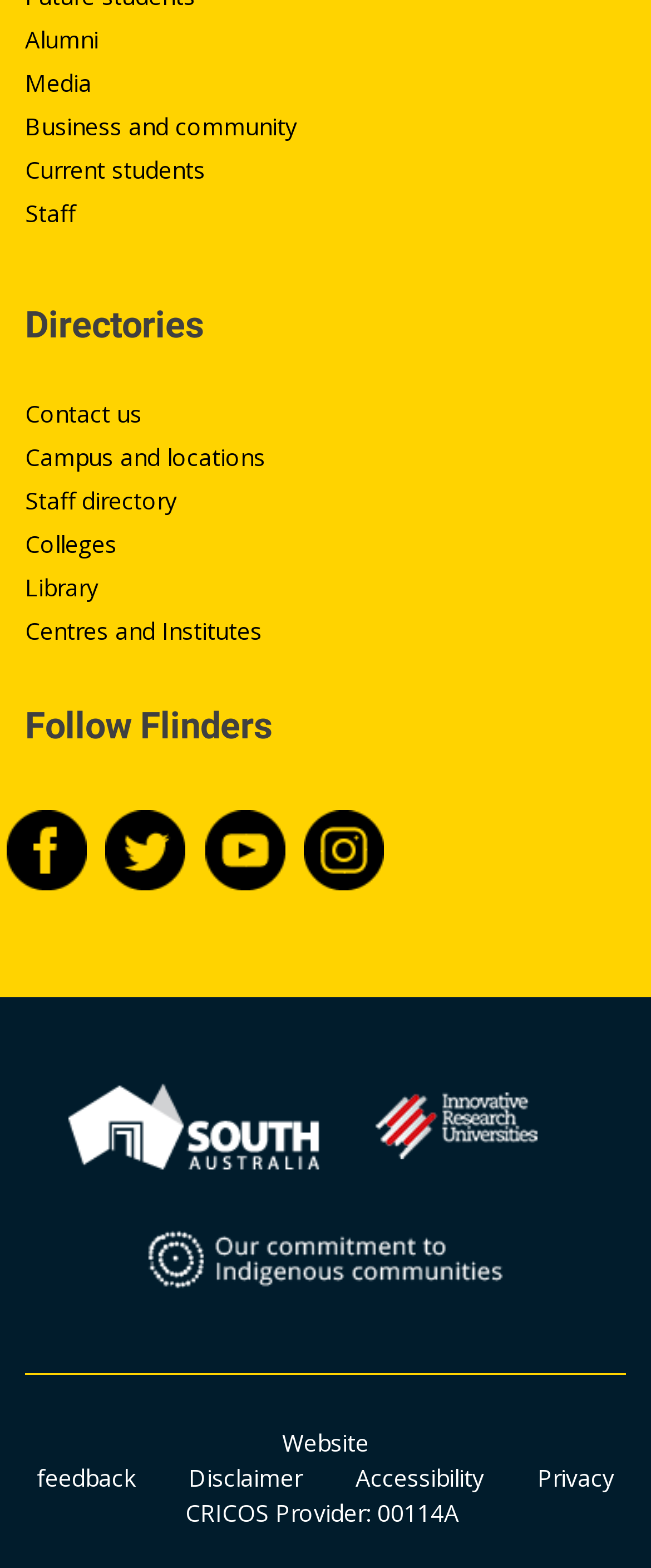Locate the bounding box coordinates of the element I should click to achieve the following instruction: "Provide Website feedback".

[0.056, 0.91, 0.567, 0.952]